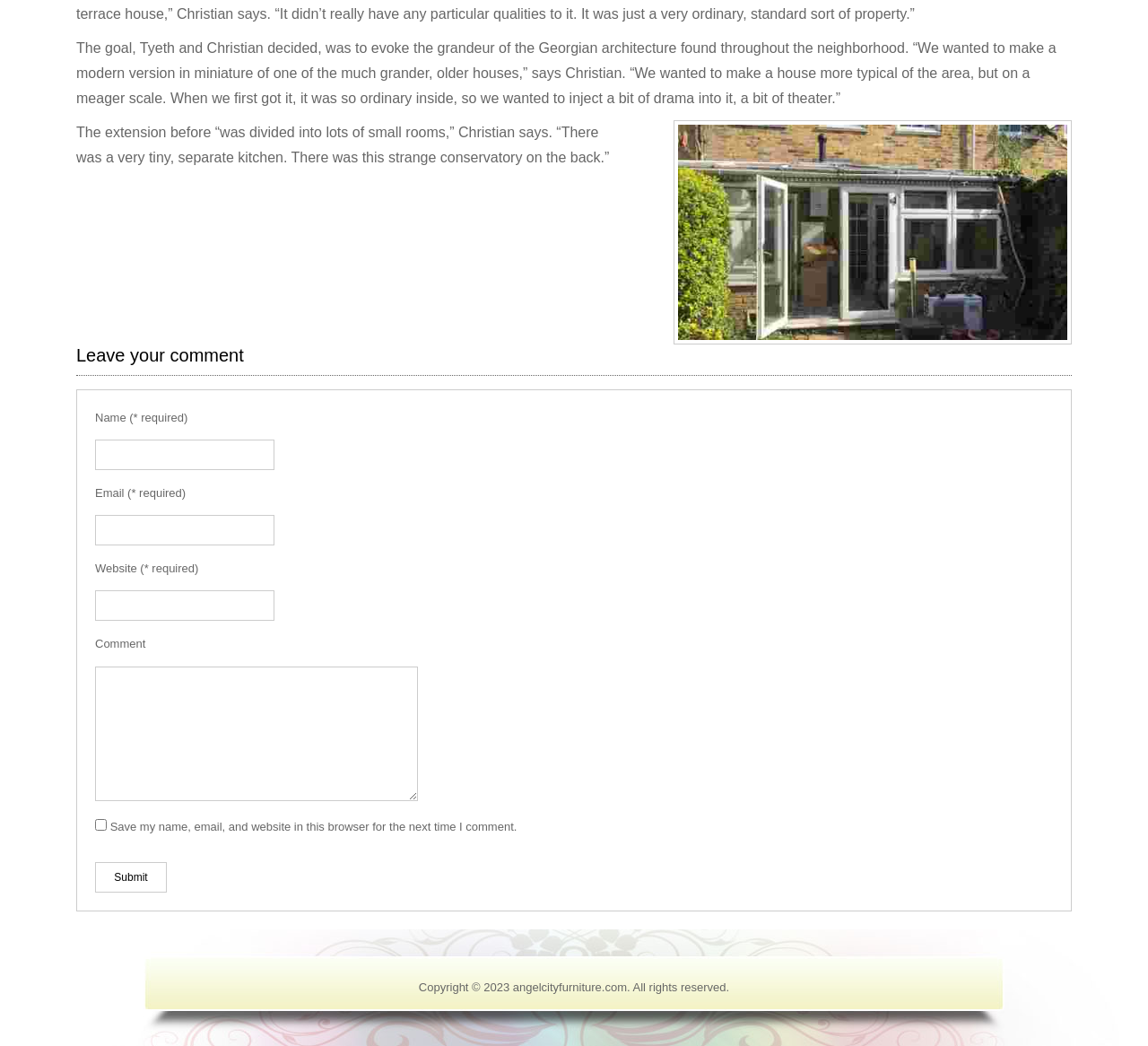Can you find the bounding box coordinates for the UI element given this description: "EST. 2010"? Provide the coordinates as four float numbers between 0 and 1: [left, top, right, bottom].

None